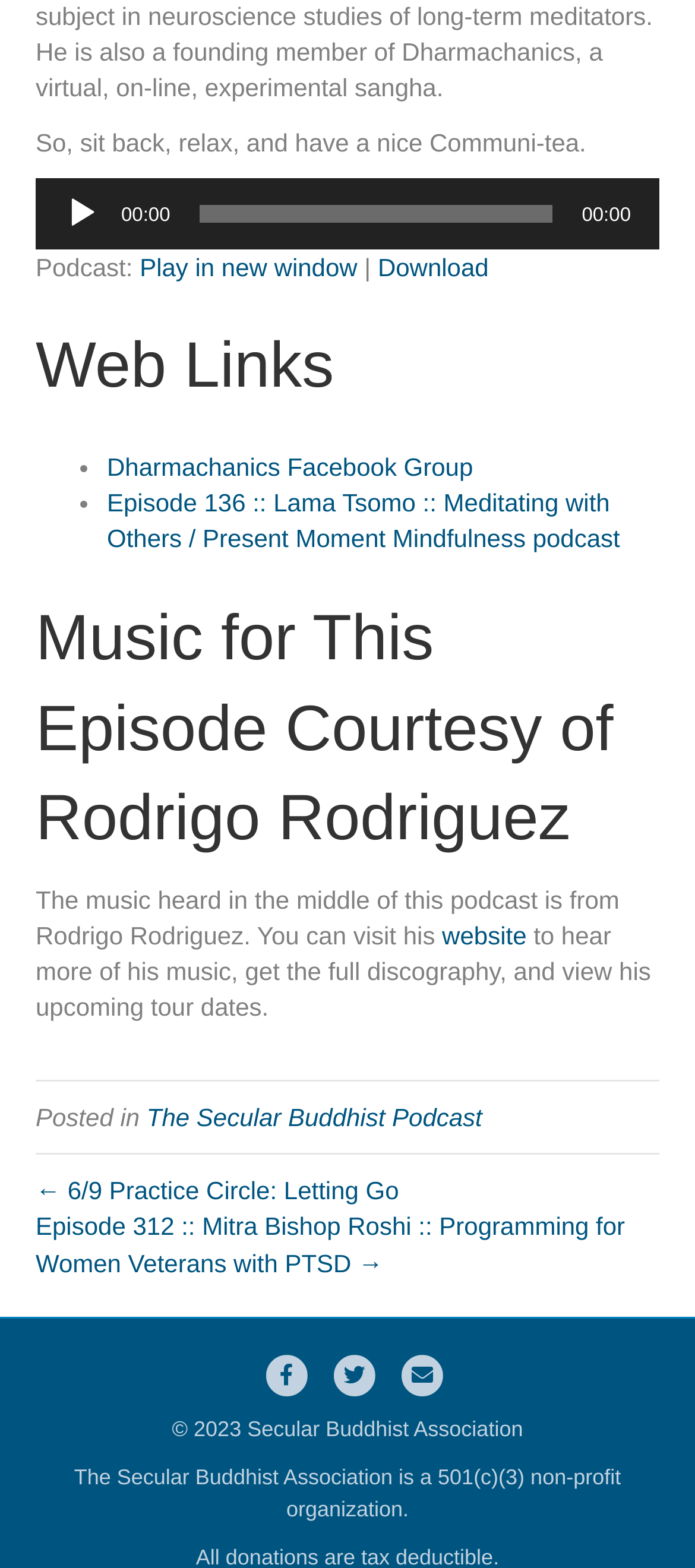Find the bounding box coordinates for the area that must be clicked to perform this action: "Play the audio".

[0.092, 0.125, 0.144, 0.148]